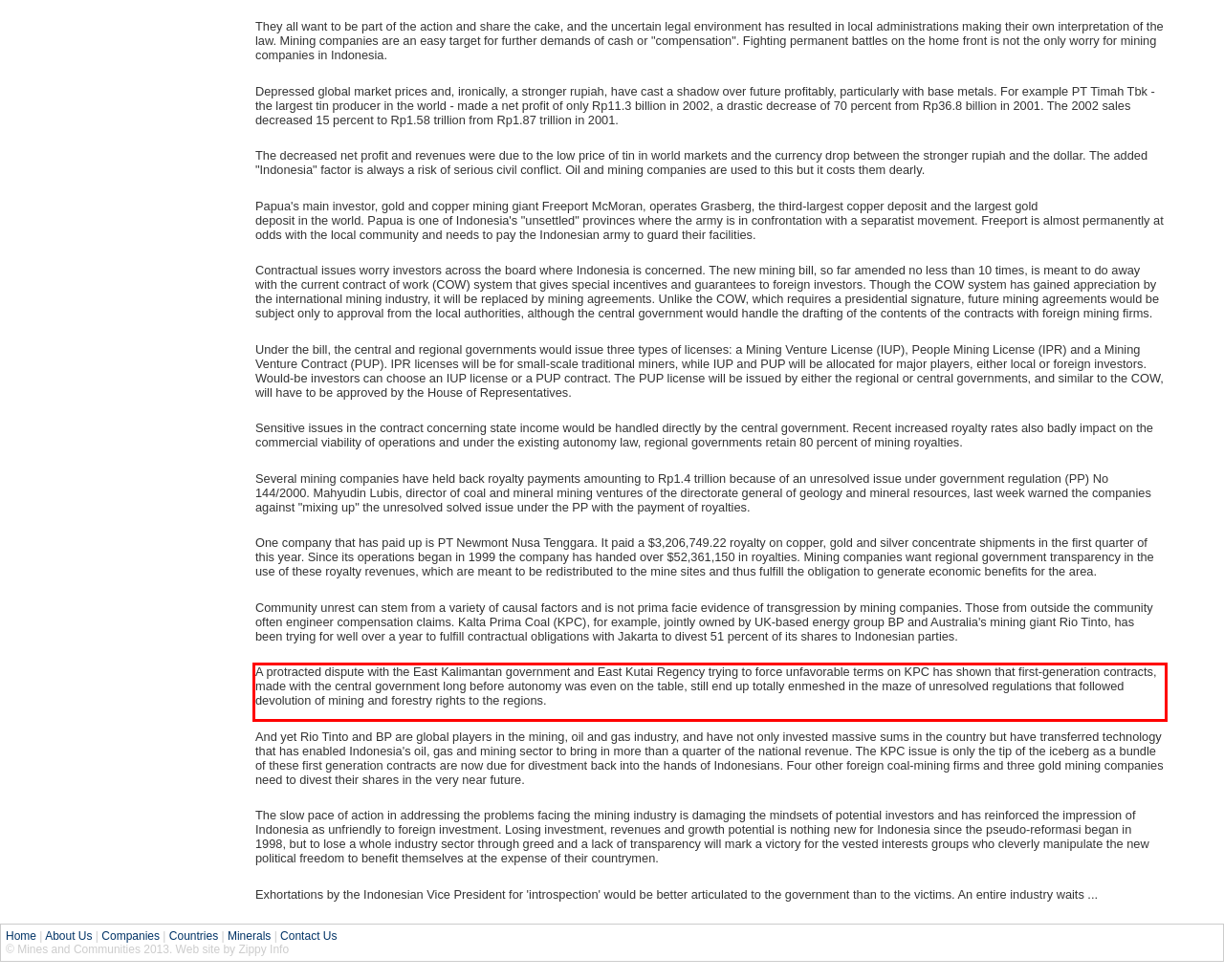Given a screenshot of a webpage with a red bounding box, extract the text content from the UI element inside the red bounding box.

A protracted dispute with the East Kalimantan government and East Kutai Regency trying to force unfavorable terms on KPC has shown that first-generation contracts, made with the central government long before autonomy was even on the table, still end up totally enmeshed in the maze of unresolved regulations that followed devolution of mining and forestry rights to the regions.